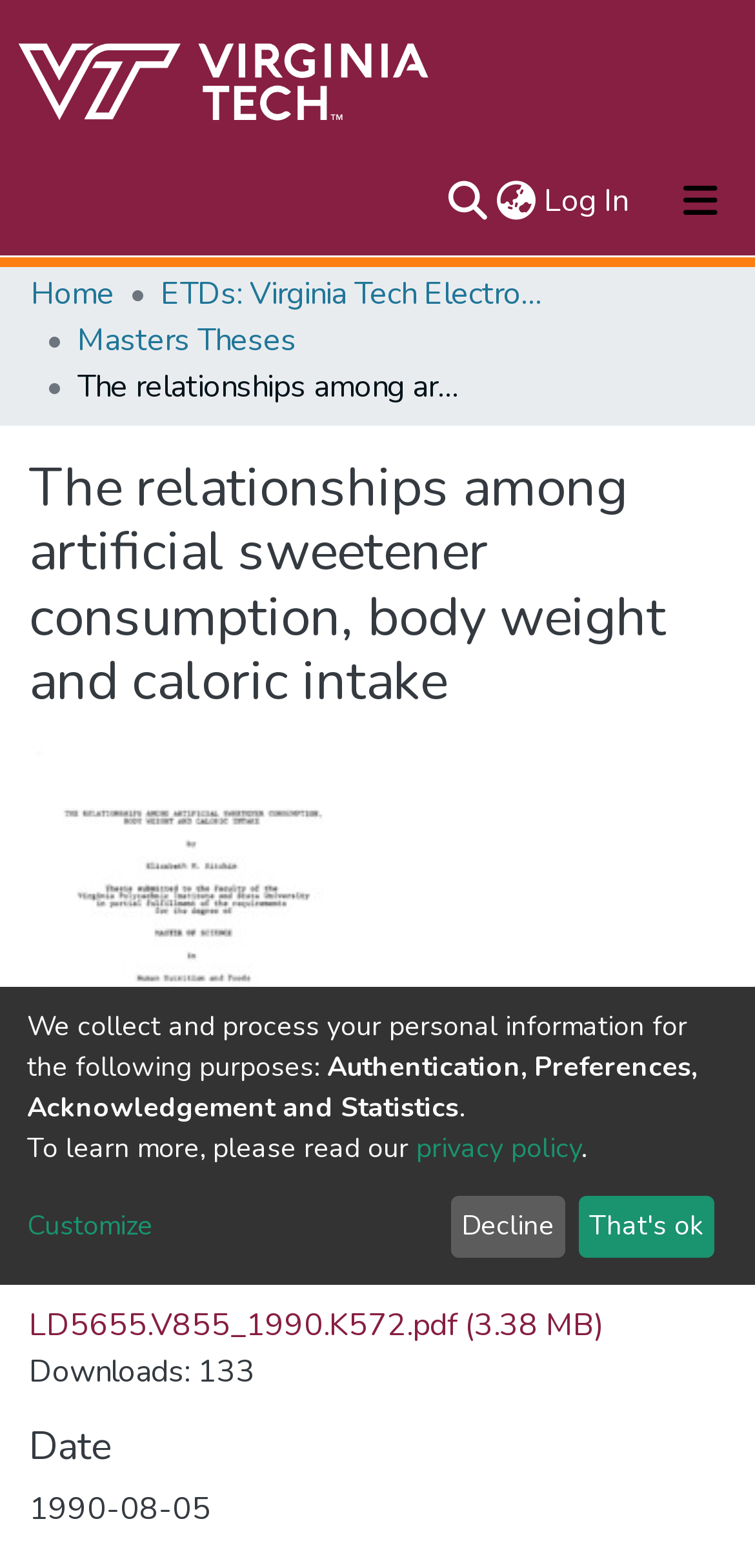Please respond to the question with a concise word or phrase:
What is the name of the repository logo?

Repository logo